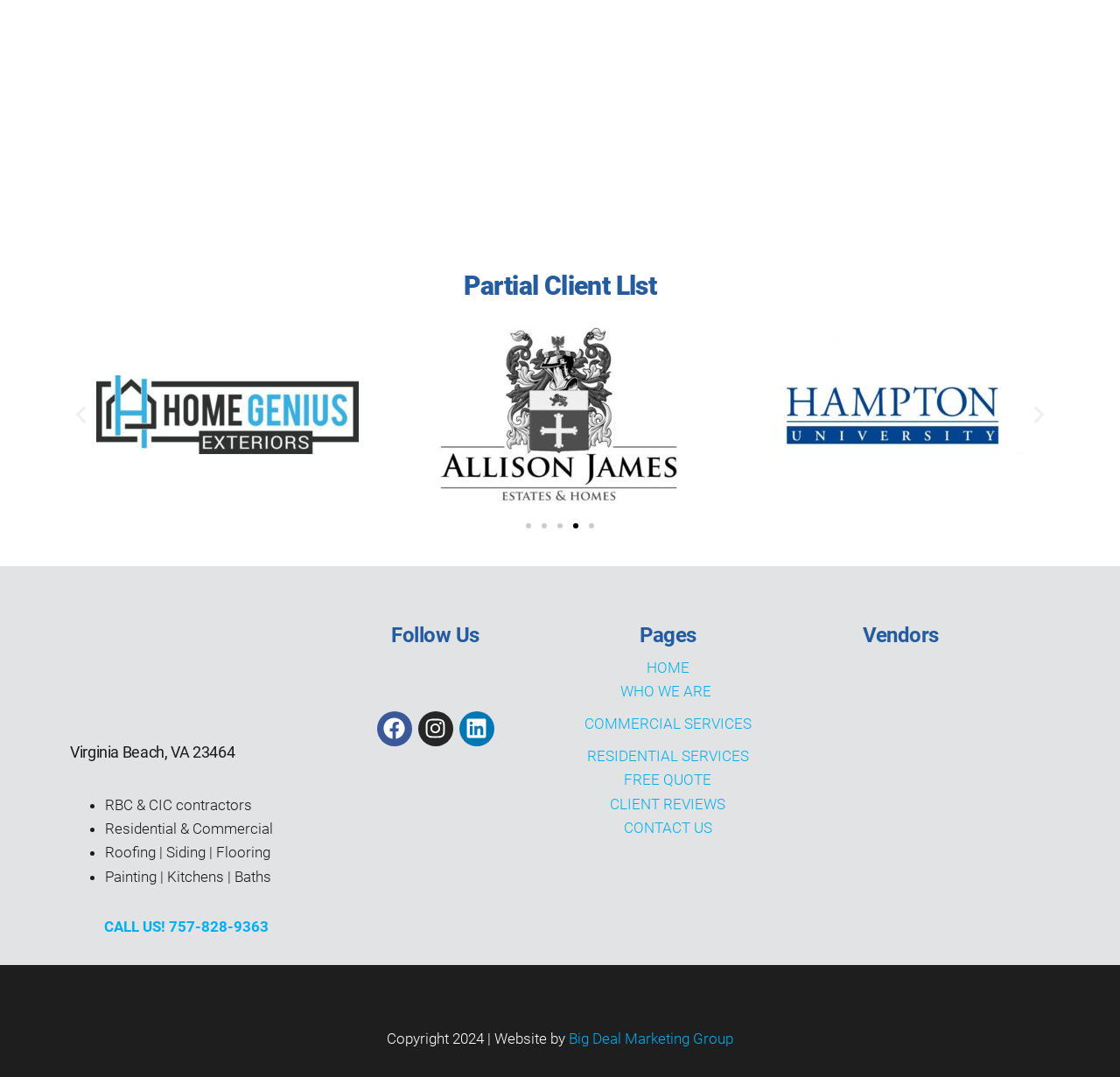What is the phone number to call for inquiries?
Please provide a comprehensive answer based on the information in the image.

I found the phone number by looking at the link element with the text 'CALL US! 757-828-9363'. This link is likely a call-to-action for users to contact the company.